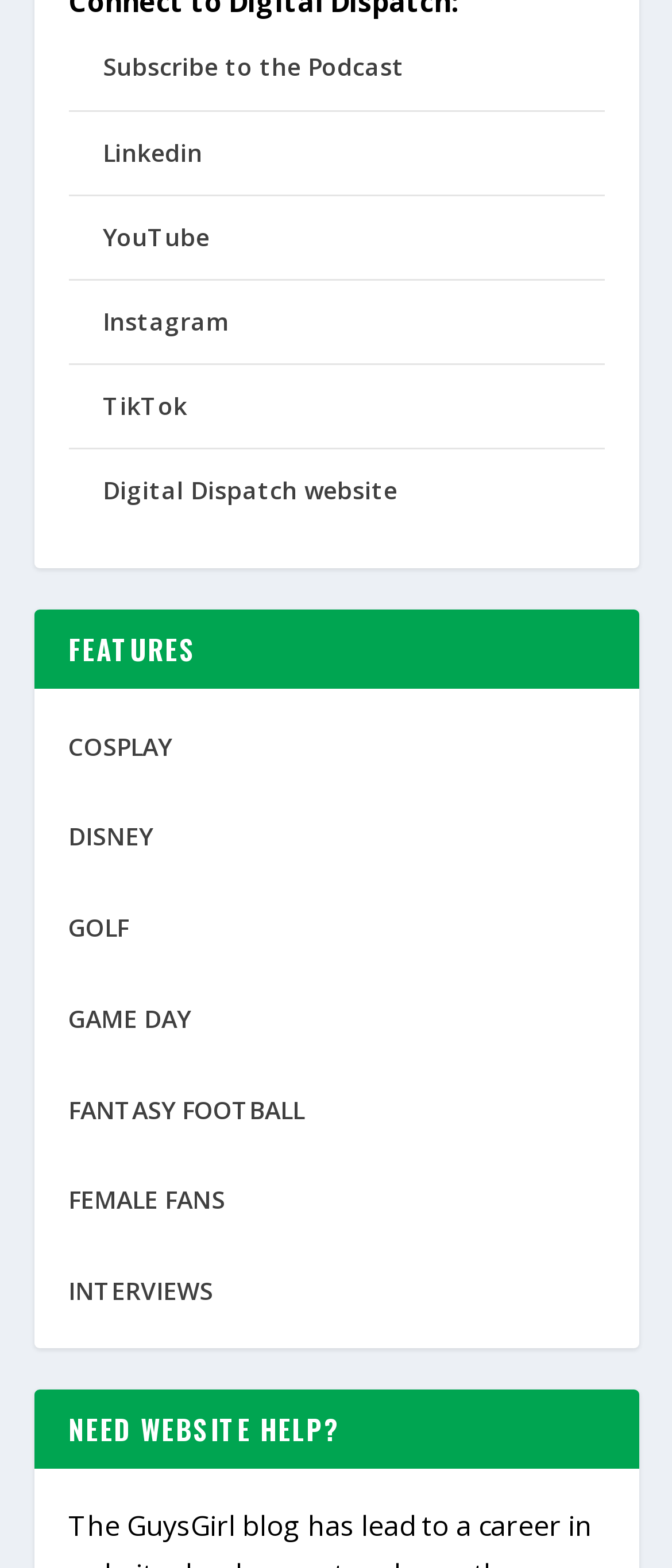Kindly determine the bounding box coordinates of the area that needs to be clicked to fulfill this instruction: "Subscribe to the Podcast".

[0.153, 0.032, 0.601, 0.053]